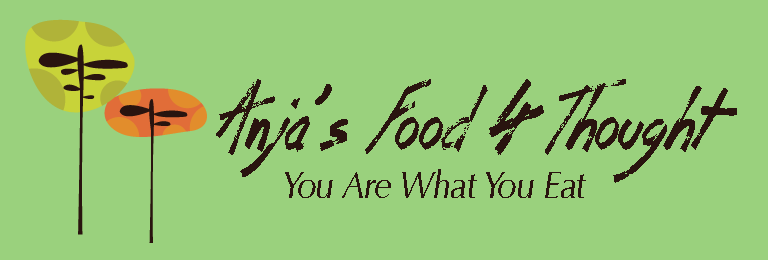Give a meticulous account of what the image depicts.

The image features the stylized logo of "Anja's Food 4 Thought," set against a vibrant green background. The logo is adorned with two abstract tree designs in shades of orange and yellow, symbolizing freshness and a connection to nature. The text "Anja's Food 4 Thought" is prominently displayed in a playful, flowing script, communicating a sense of creativity and passion for cooking. Below the main title, the tagline "You Are What You Eat" reinforces a philosophy centered around the importance of mindful eating and enjoying wholesome, flavorful meals. This logo captures the essence of a culinary journey, inviting viewers to explore delicious recipes and thoughtful food experiences.